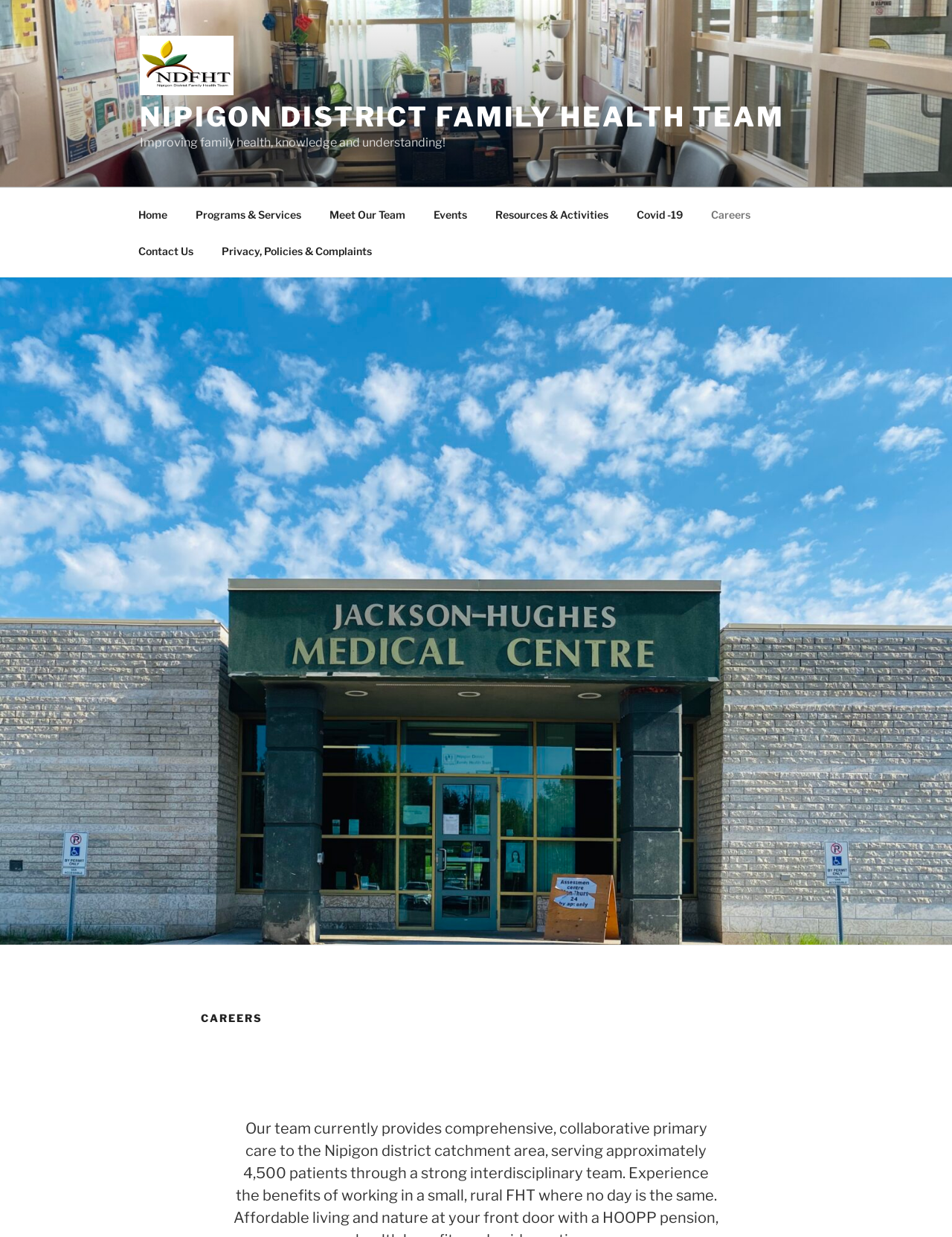Indicate the bounding box coordinates of the element that needs to be clicked to satisfy the following instruction: "meet our team". The coordinates should be four float numbers between 0 and 1, i.e., [left, top, right, bottom].

[0.332, 0.158, 0.439, 0.188]